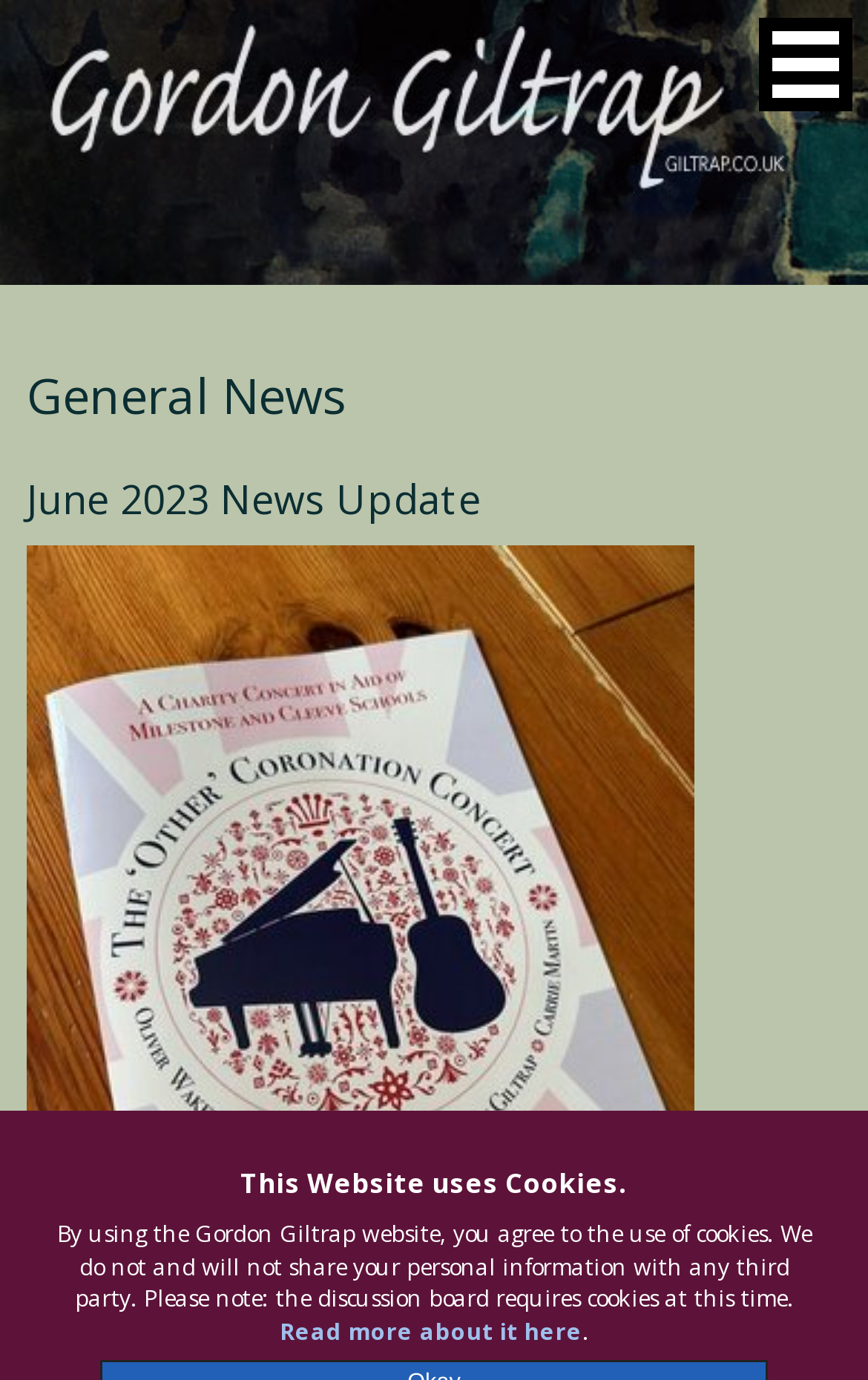Detail the various sections and features of the webpage.

The webpage is a news update page titled "June 2023 News Update" by Gordon Giltrap. At the top, there is a navigation link on the right side. Below the navigation link, there are two headings, "General News" and "June 2023 News Update", which are positioned side by side, spanning almost the entire width of the page. 

The main content of the page starts with a brief story about the author sharing the stage with someone on the day Prince Charles became King Charles. 

At the bottom of the page, there is a notice about the website's cookie policy, which is headed by "This Website uses Cookies." The notice explains that the website uses cookies and ensures that personal information will not be shared with any third party. There is also a link to "Read more about it here" at the bottom right corner of the page, providing further information about the cookie policy.